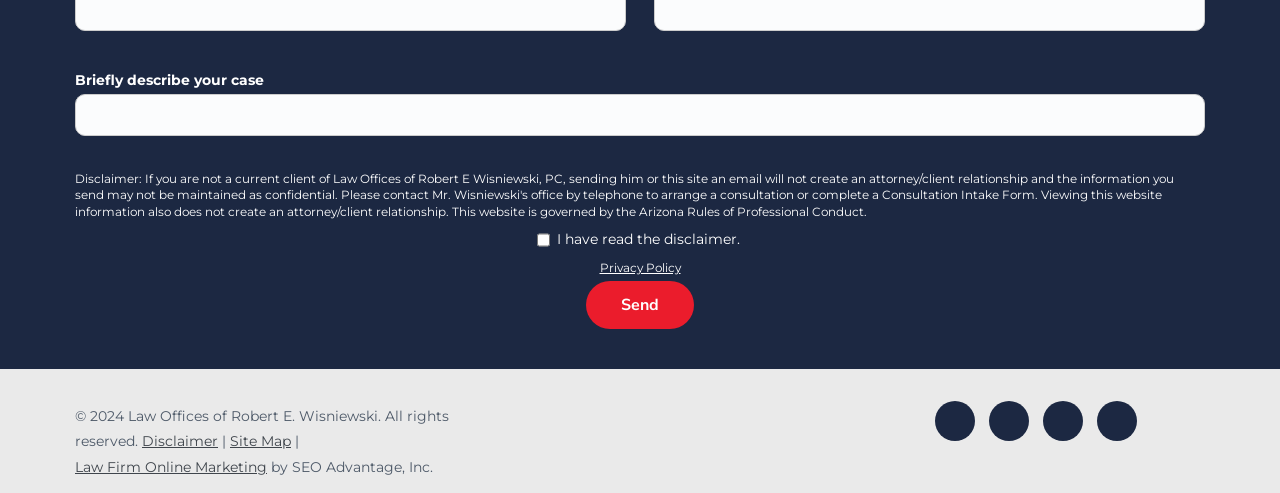What is the function of the checkbox? Examine the screenshot and reply using just one word or a brief phrase.

Acknowledge disclaimer